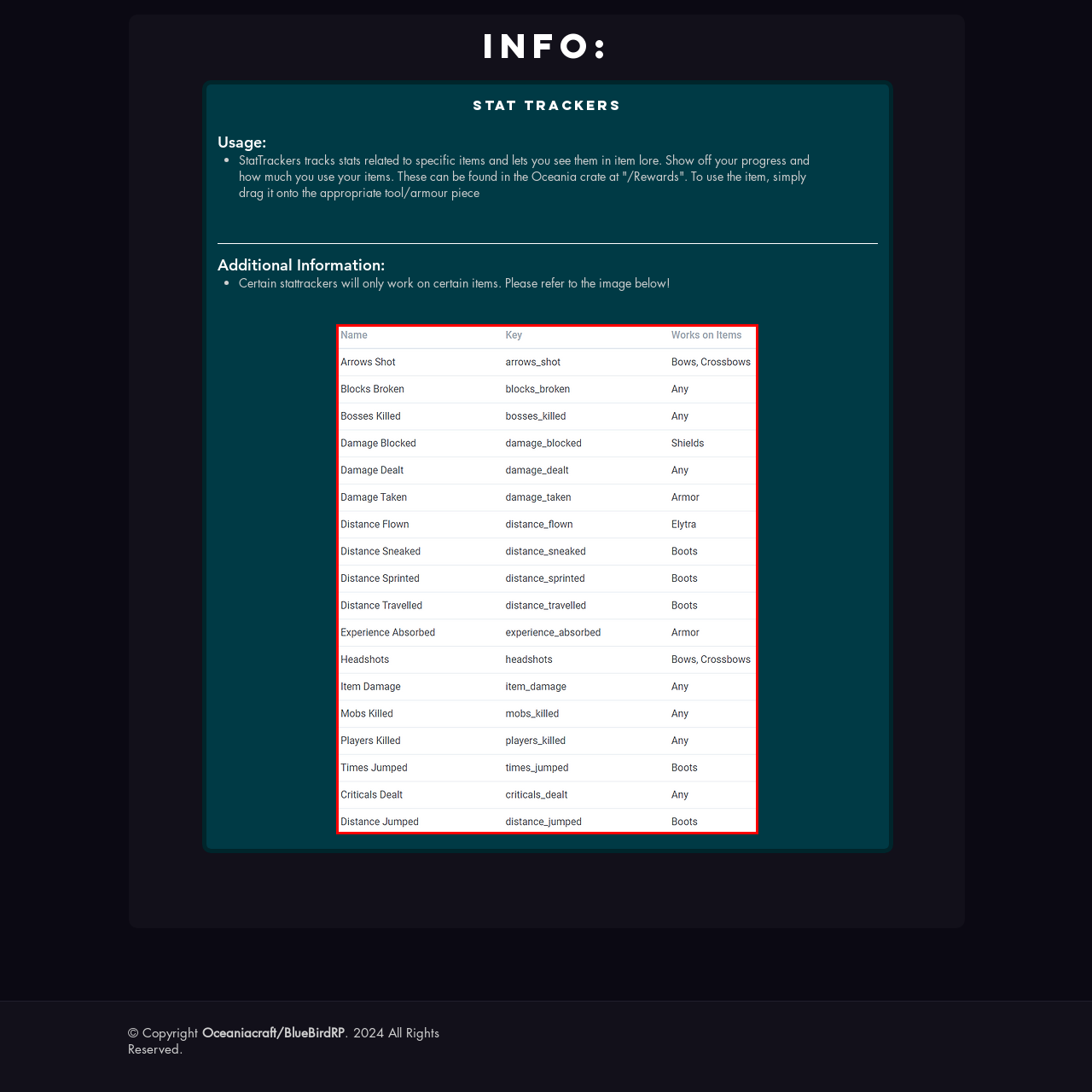What type of gameplay is stat tracking particularly useful for?
Pay attention to the image within the red bounding box and answer using just one word or a concise phrase.

Competitive gameplay